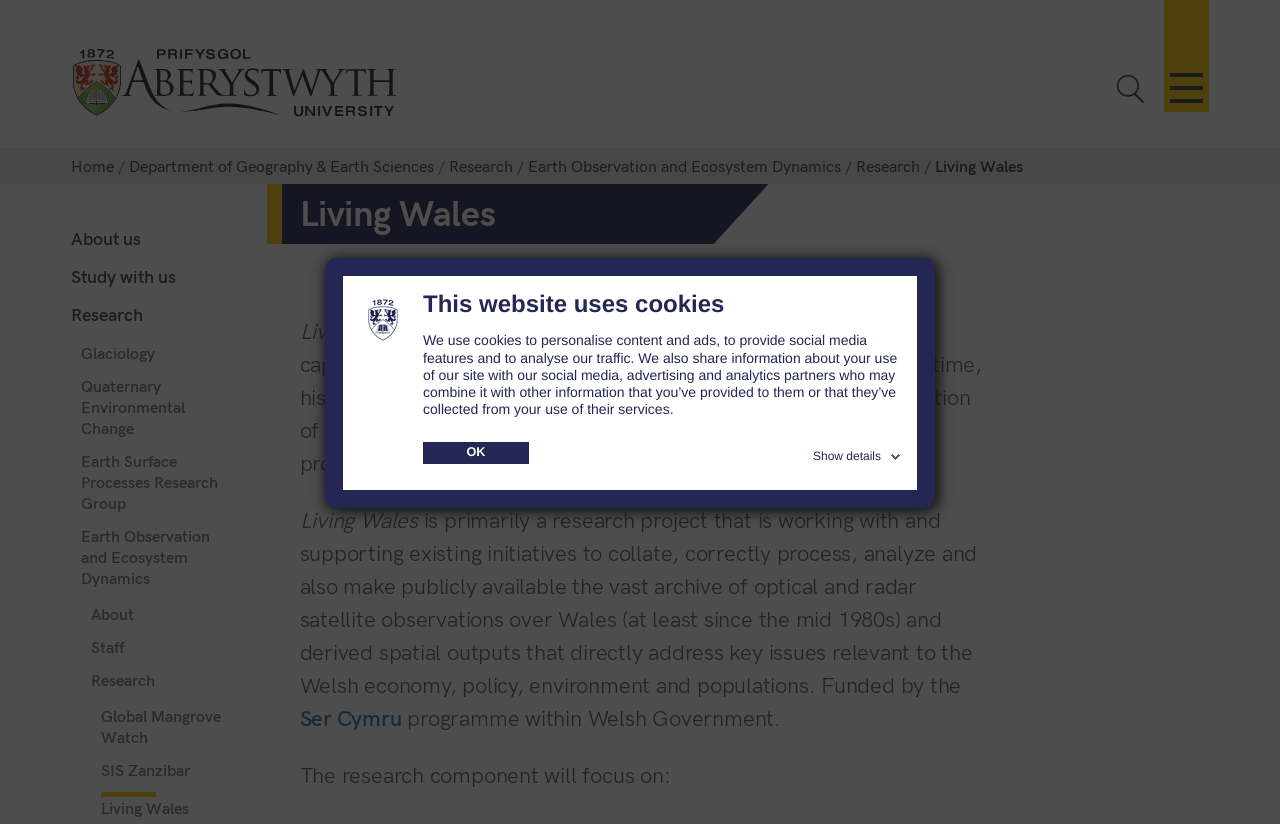Locate the bounding box coordinates of the element that should be clicked to execute the following instruction: "Learn about Earth Observation and Ecosystem Dynamics".

[0.413, 0.189, 0.657, 0.212]